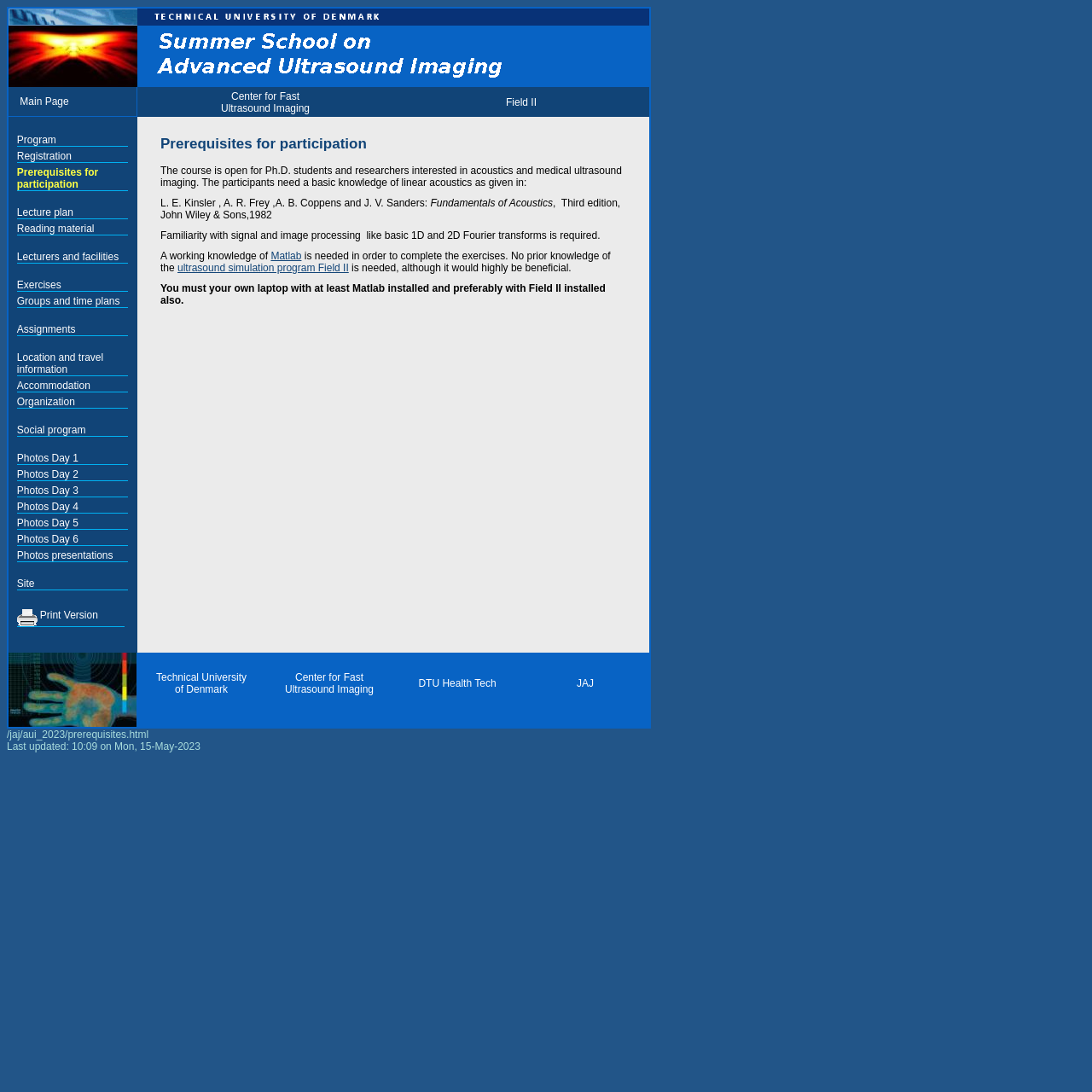Please locate the bounding box coordinates of the element that should be clicked to achieve the given instruction: "View Main Page".

[0.008, 0.088, 0.063, 0.098]